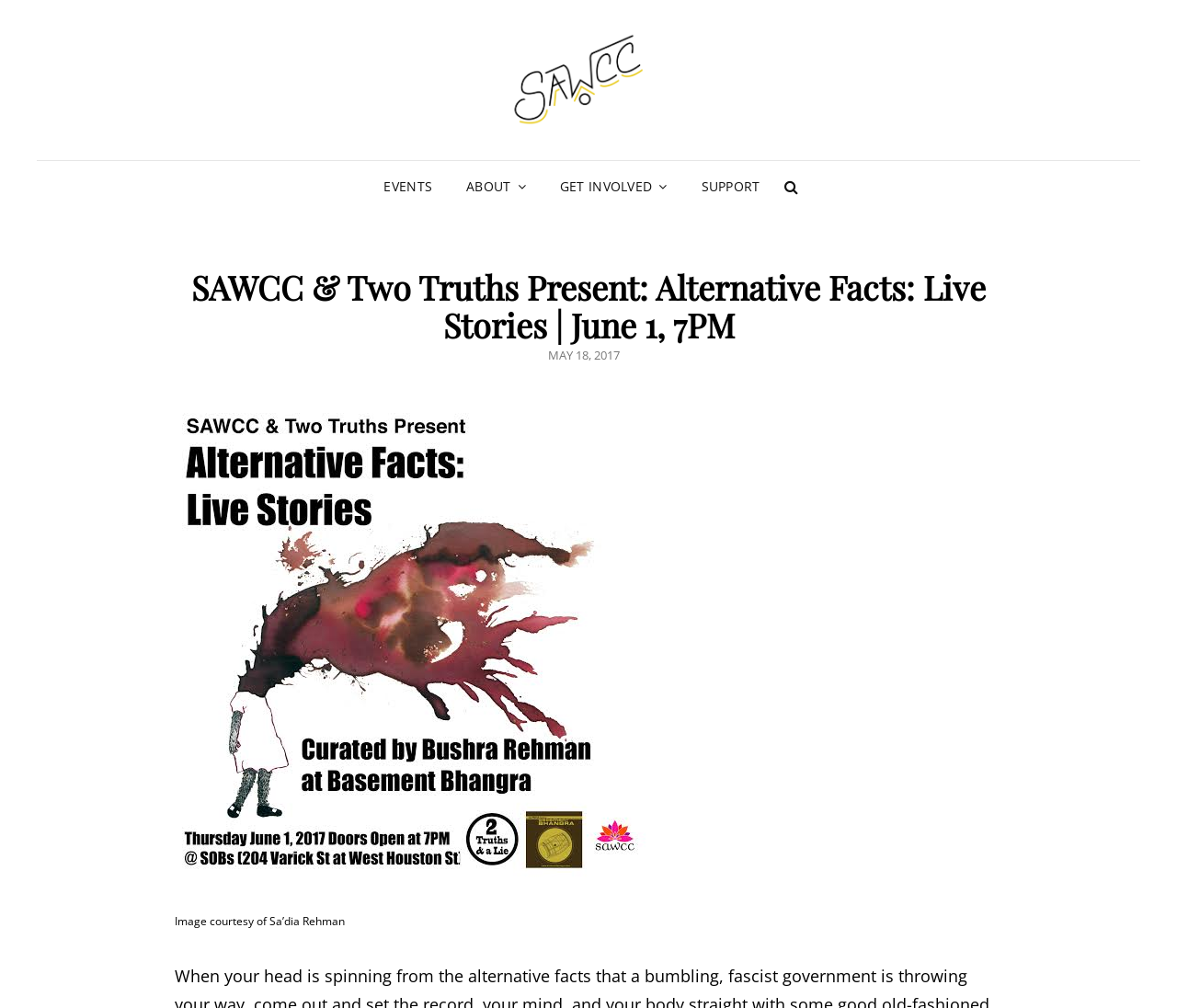Use a single word or phrase to answer the question:
What is the event presented by?

SAWCC & Two Truths